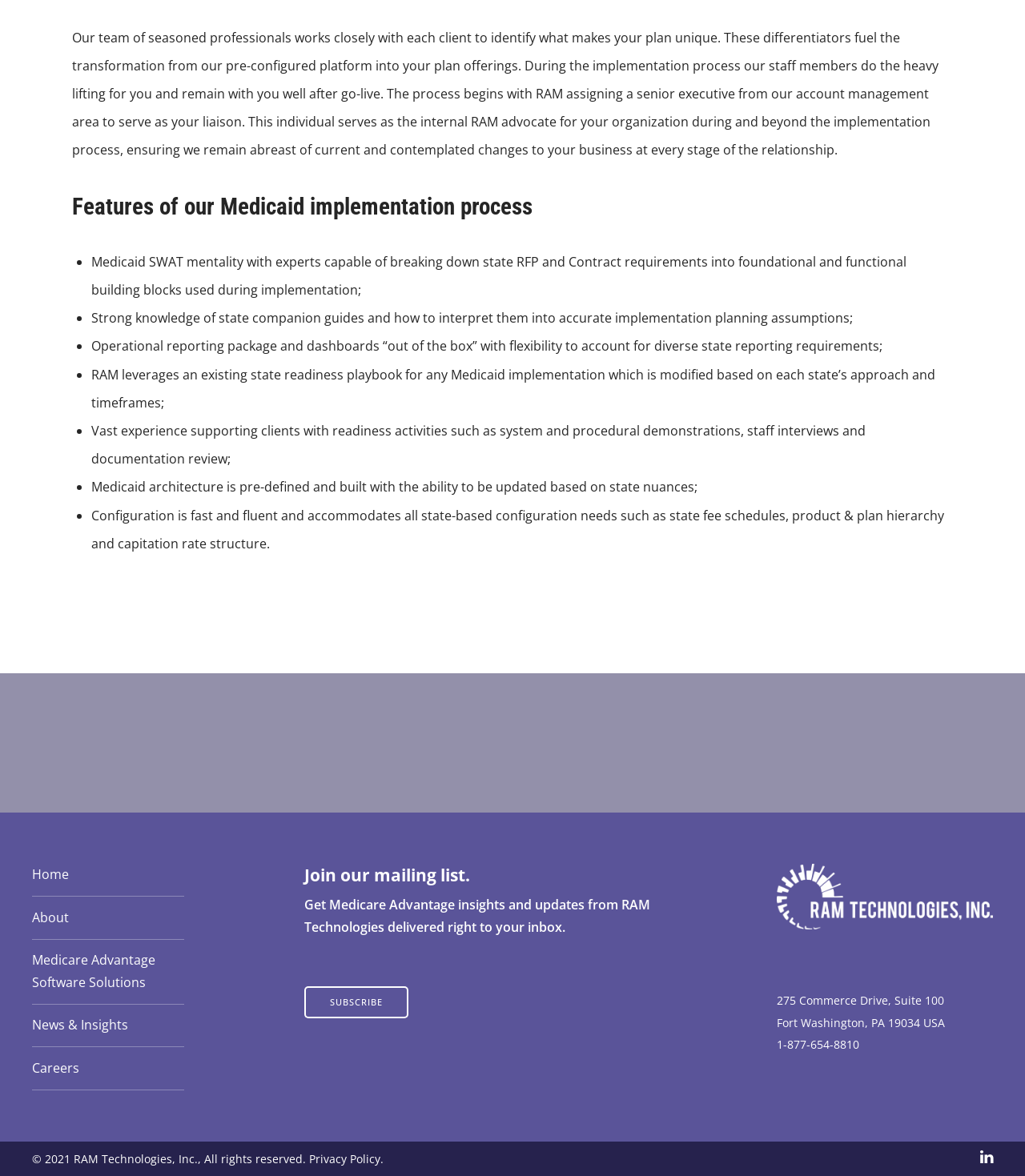Give the bounding box coordinates for the element described by: "Medicare Advantage Software Solutions".

[0.031, 0.809, 0.152, 0.842]